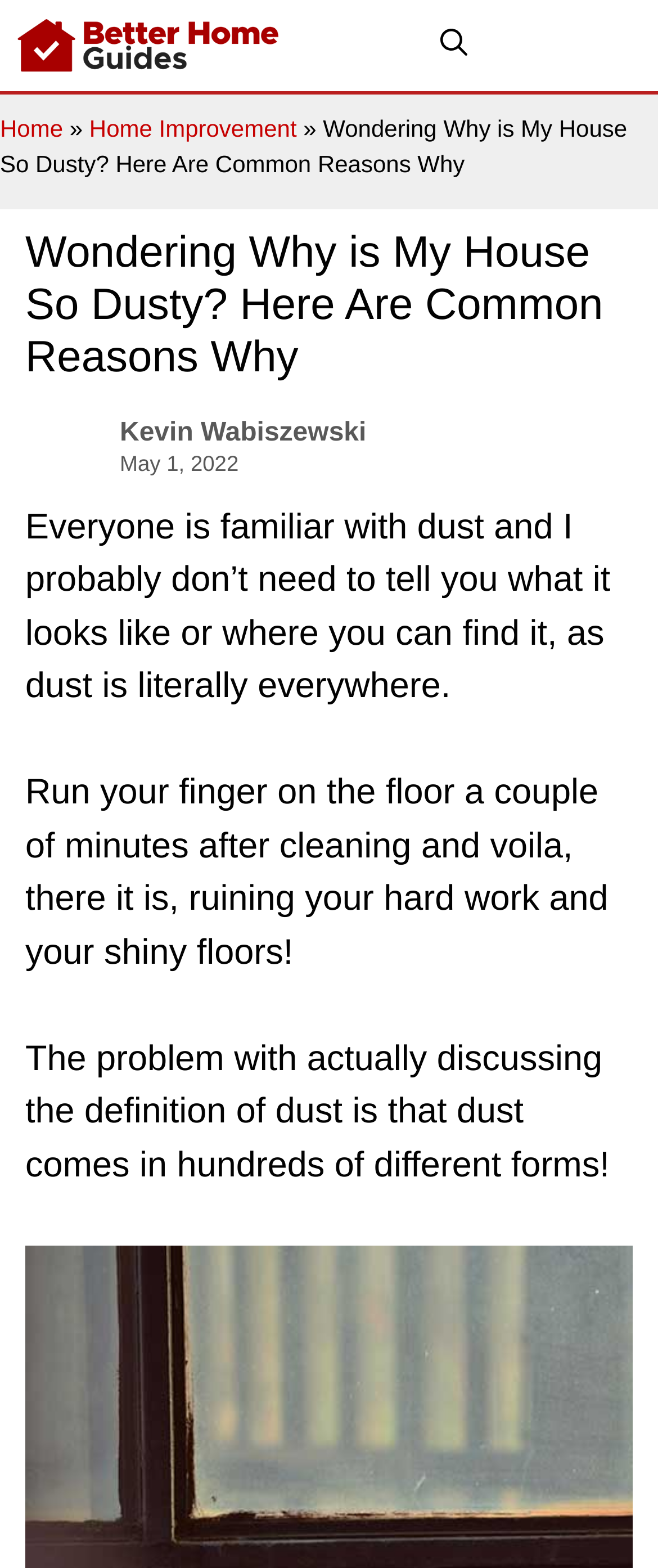Please extract the title of the webpage.

Wondering Why is My House So Dusty? Here Are Common Reasons Why